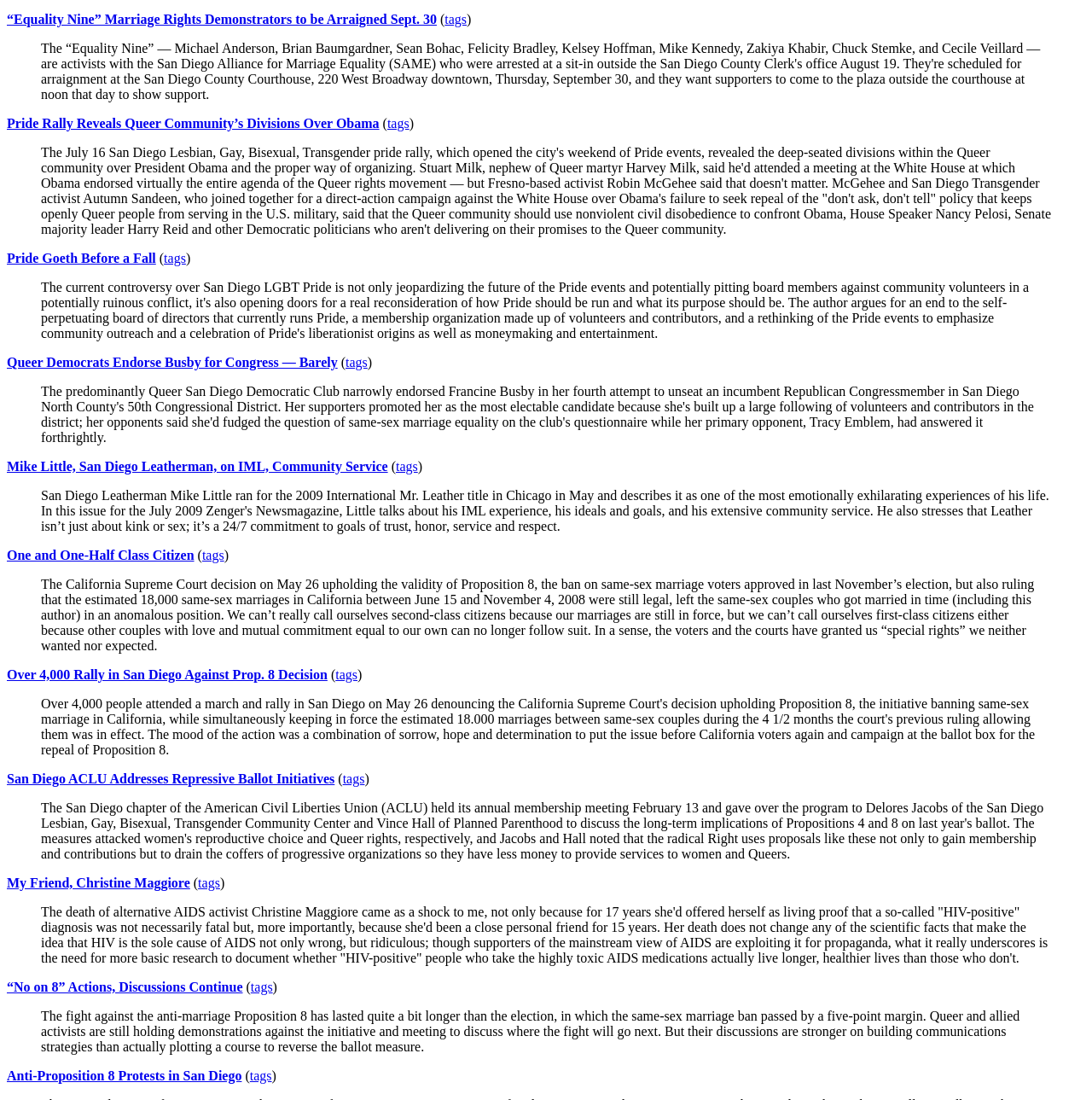Provide the bounding box coordinates, formatted as (top-left x, top-left y, bottom-right x, bottom-right y), with all values being floating point numbers between 0 and 1. Identify the bounding box of the UI element that matches the description: My Friend, Christine Maggiore

[0.006, 0.796, 0.174, 0.809]